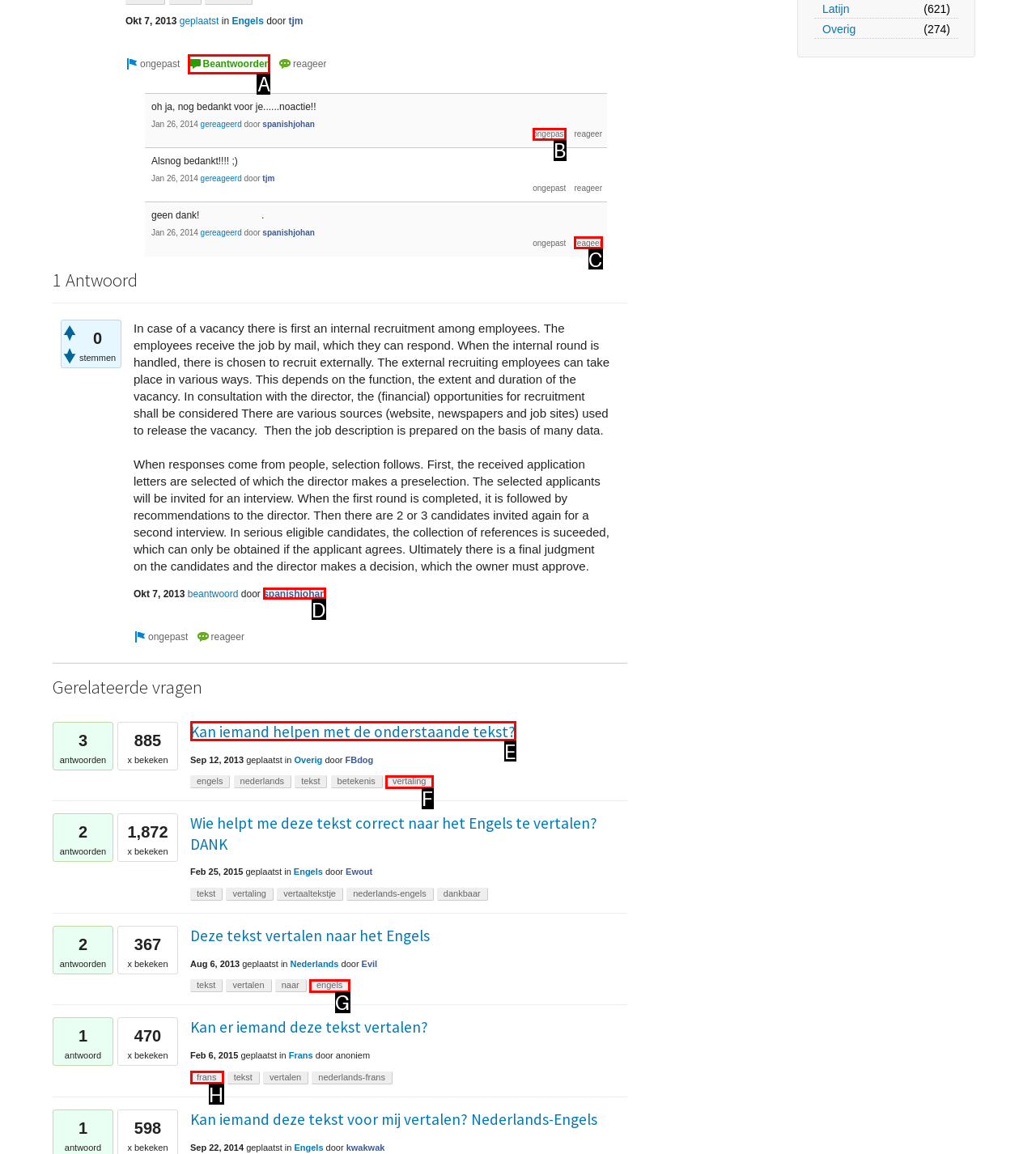Select the HTML element that corresponds to the description: name="q_doanswer" title="Beantwoord deze vraag" value="beantwoorden"
Reply with the letter of the correct option from the given choices.

A